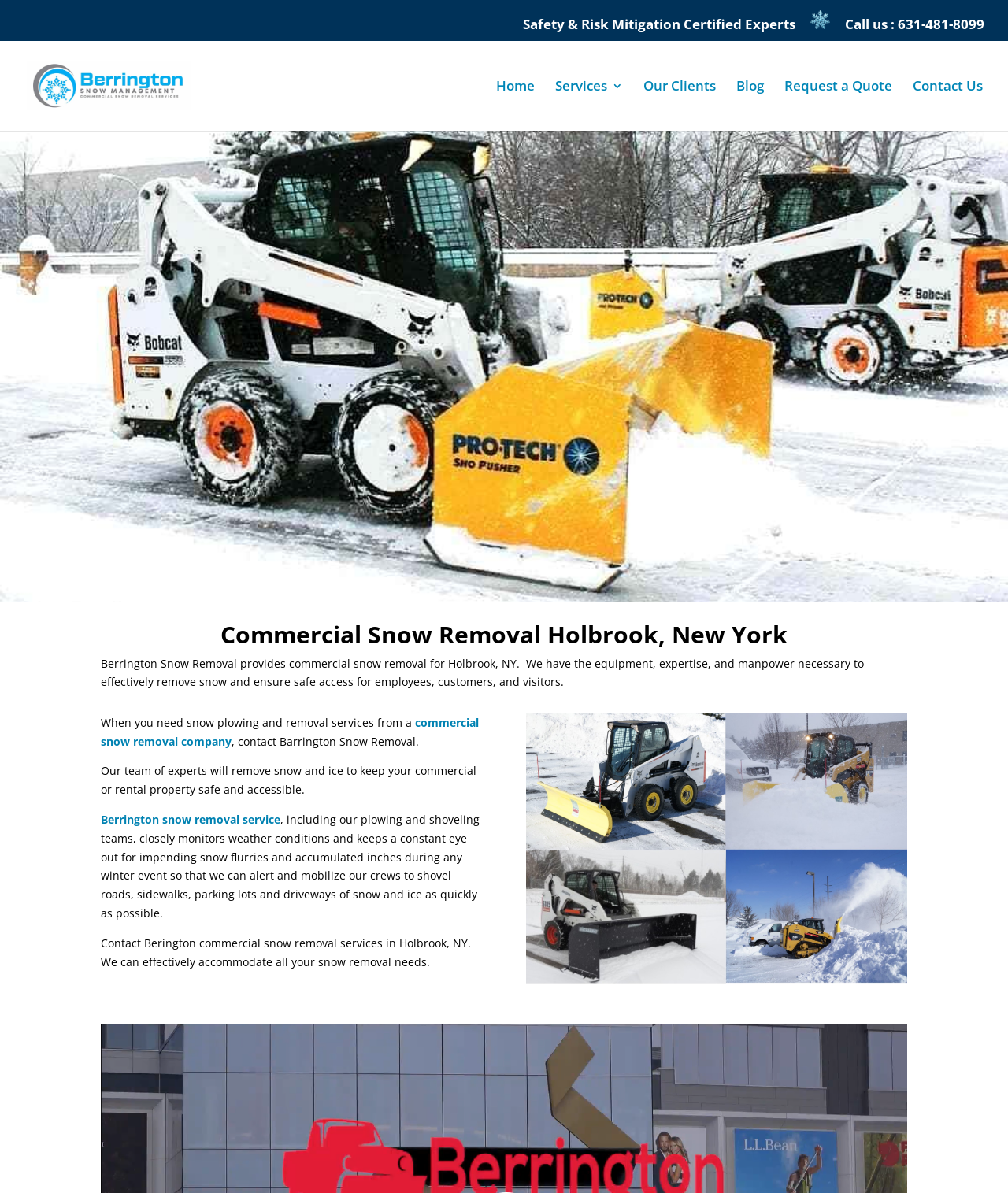What services does Berrington Snow Removal provide?
Use the screenshot to answer the question with a single word or phrase.

snow removal, plowing, shoveling, snow blowing, de-icing, and salting